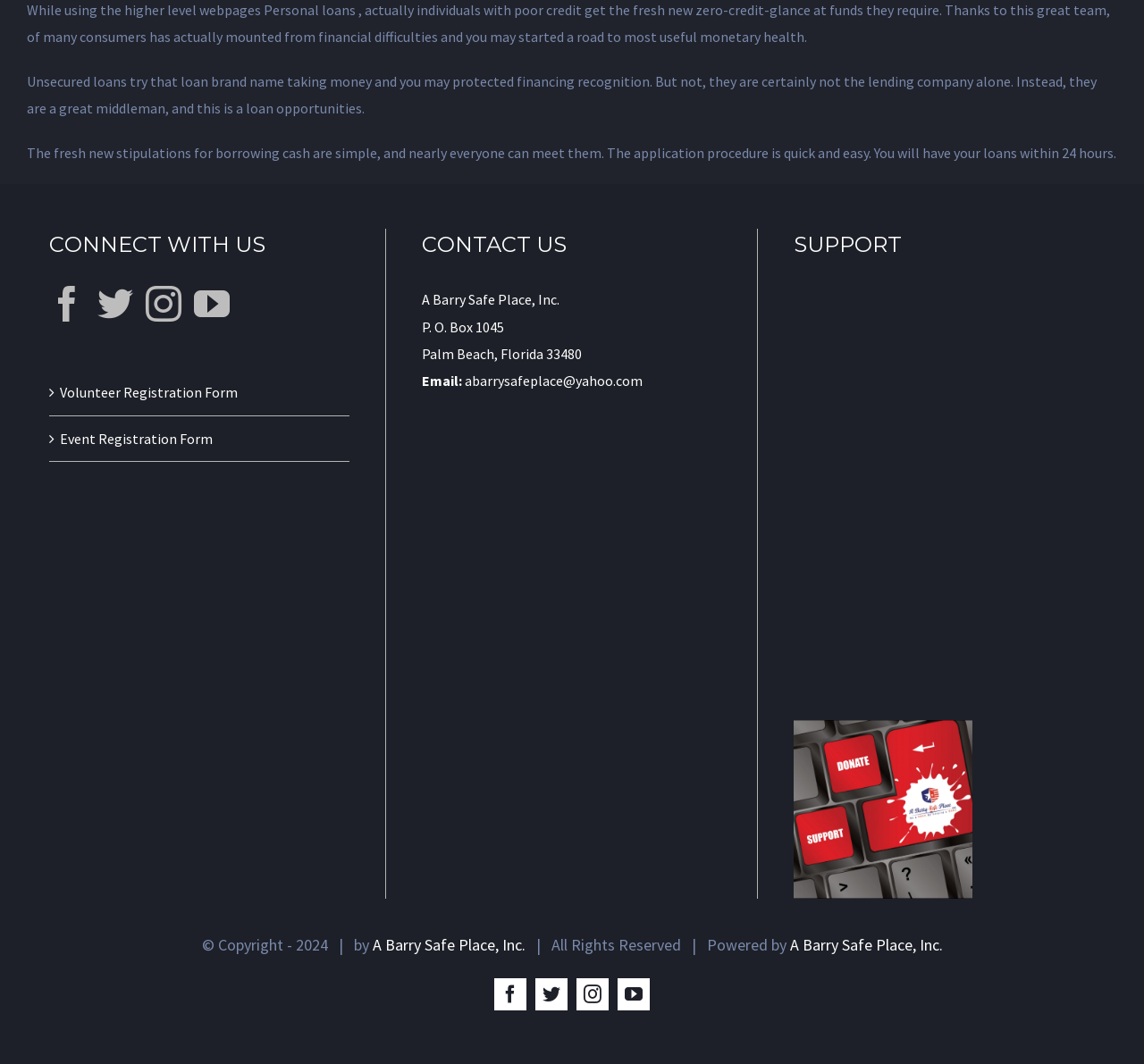What is the organization's name?
Look at the image and respond with a single word or a short phrase.

A Barry Safe Place, Inc.